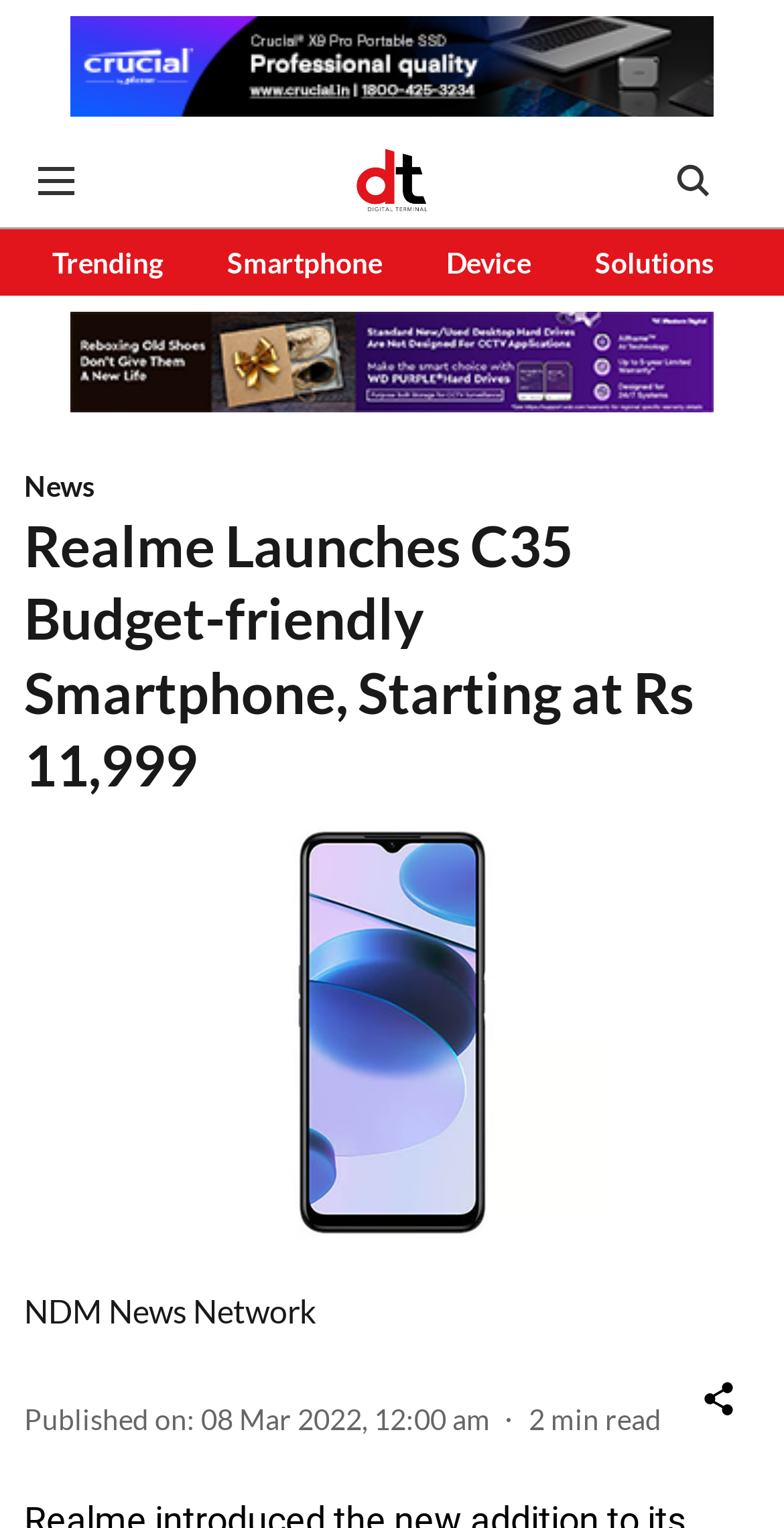Identify the bounding box coordinates of the HTML element based on this description: "Smartphone".

[0.29, 0.158, 0.487, 0.186]